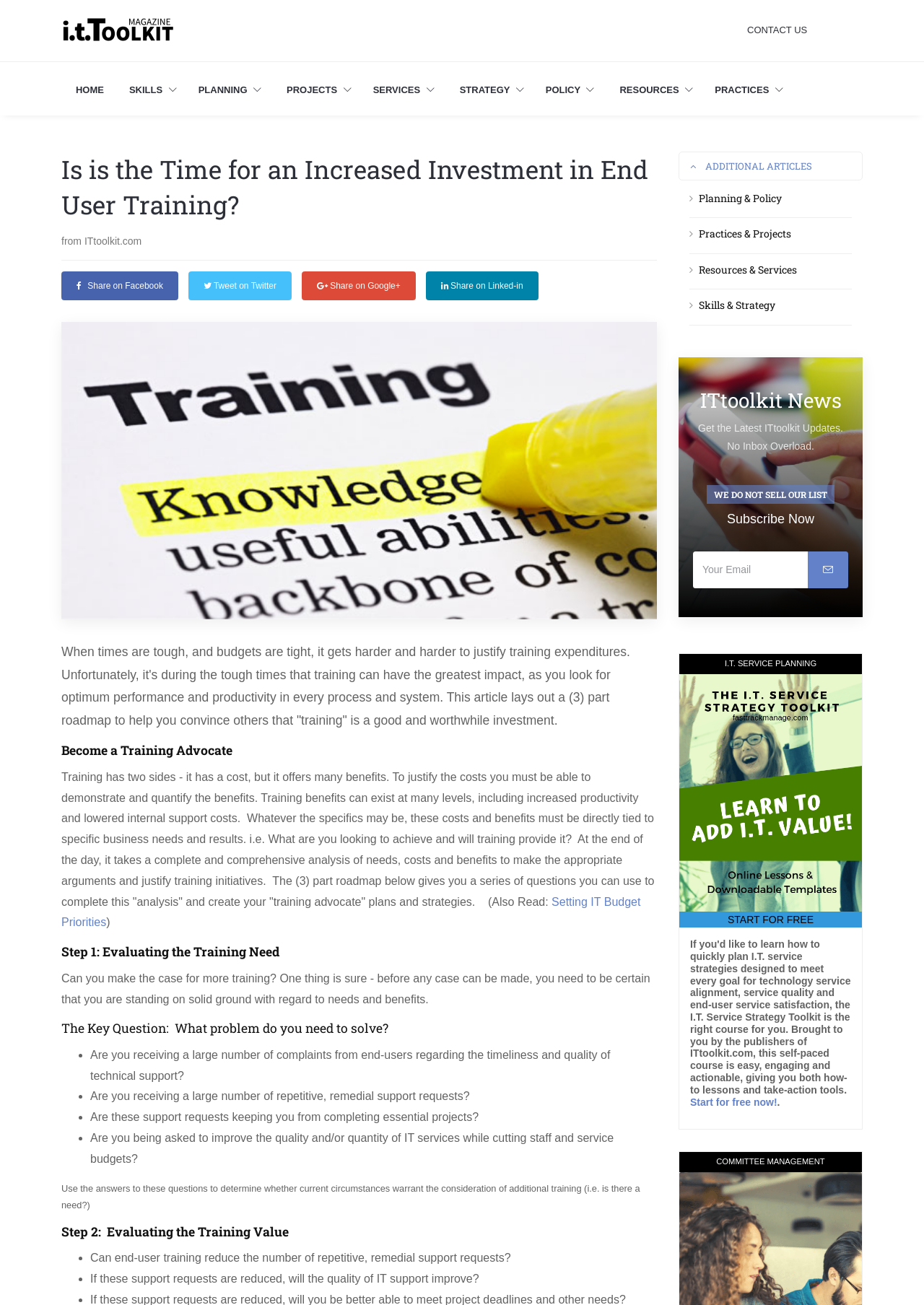Find the bounding box coordinates of the element to click in order to complete this instruction: "Share on Facebook". The bounding box coordinates must be four float numbers between 0 and 1, denoted as [left, top, right, bottom].

[0.066, 0.208, 0.193, 0.23]